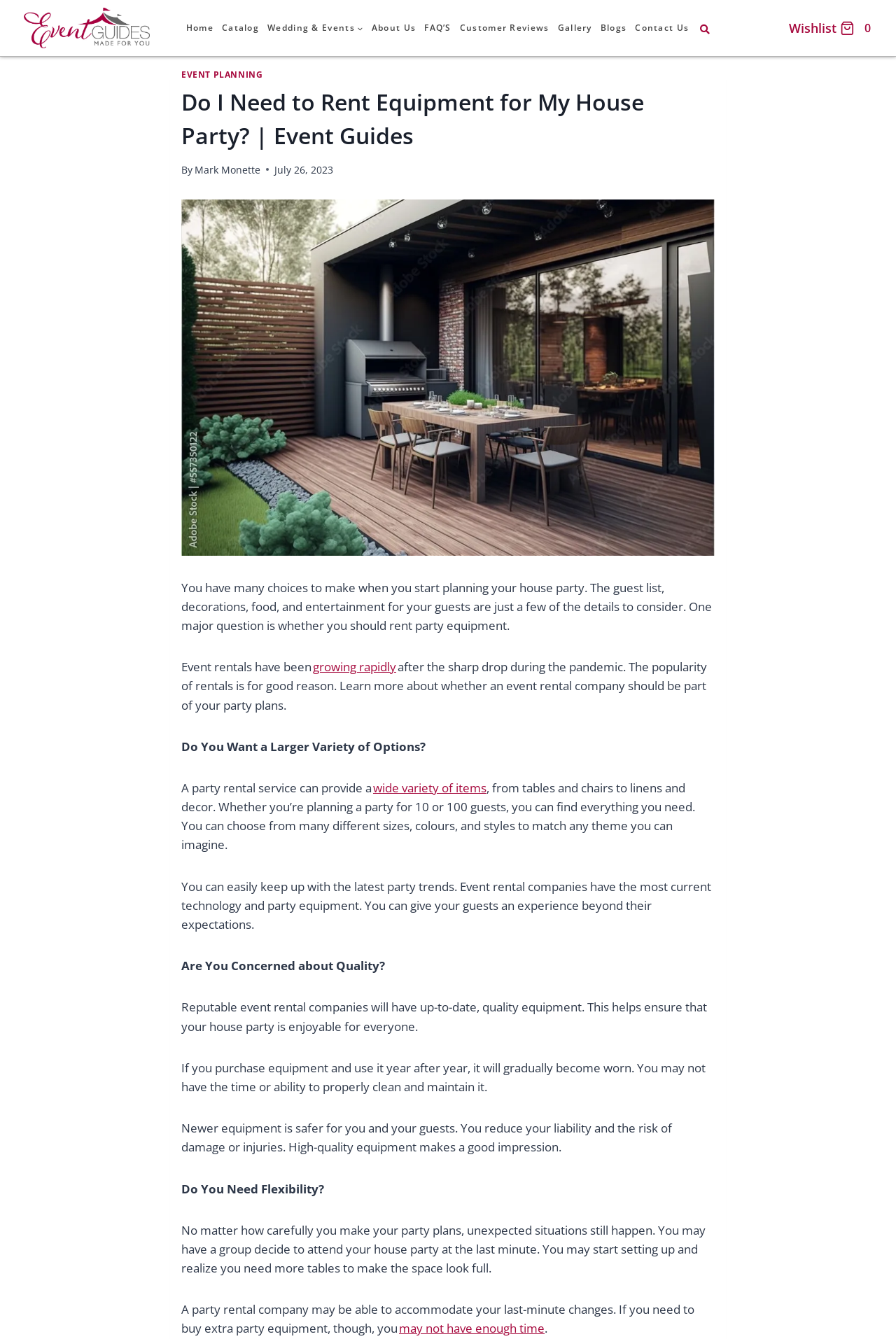Elaborate on the information and visuals displayed on the webpage.

This webpage is about planning a house party and considering renting equipment for the event. At the top left corner, there is an "Event Guides Logo" image, which is also a link. Next to it, there is a primary navigation menu with links to "Home", "Catalog", "Wedding & Events", "About Us", "FAQ'S", "Customer Reviews", "Gallery", "Blogs", and "Contact Us". On the top right corner, there is a "Wishlist Shopping Cart" link with a shopping cart image.

The main content of the webpage is divided into sections. The first section has a heading "Do I Need to Rent Equipment for My House Party? | Event Guides" and a subheading "By Mark Monette" with a date "July 26, 2023". Below this, there is a paragraph of text discussing the importance of considering renting party equipment when planning a house party.

The next section has a figure, followed by several paragraphs of text discussing the benefits of renting party equipment, including having a wider variety of options, keeping up with the latest party trends, ensuring quality equipment, and having flexibility in case of last-minute changes.

Throughout the webpage, there are several links to related topics, such as "growing rapidly", "wide variety of items", and "may not have enough time". The text is well-organized and easy to follow, with clear headings and concise paragraphs.